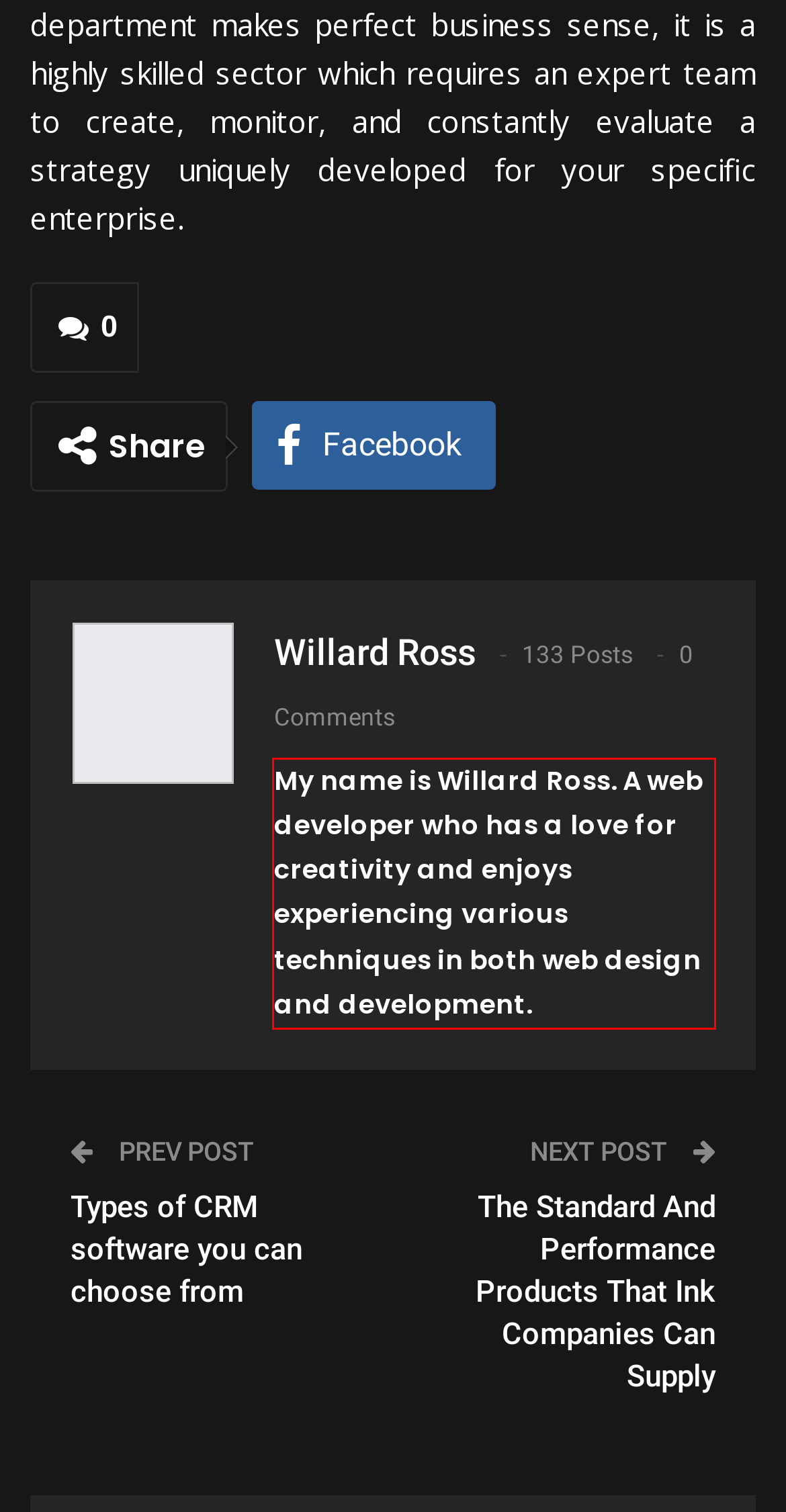Given a screenshot of a webpage with a red bounding box, please identify and retrieve the text inside the red rectangle.

My name is Willard Ross. A web developer who has a love for creativity and enjoys experiencing various techniques in both web design and development.